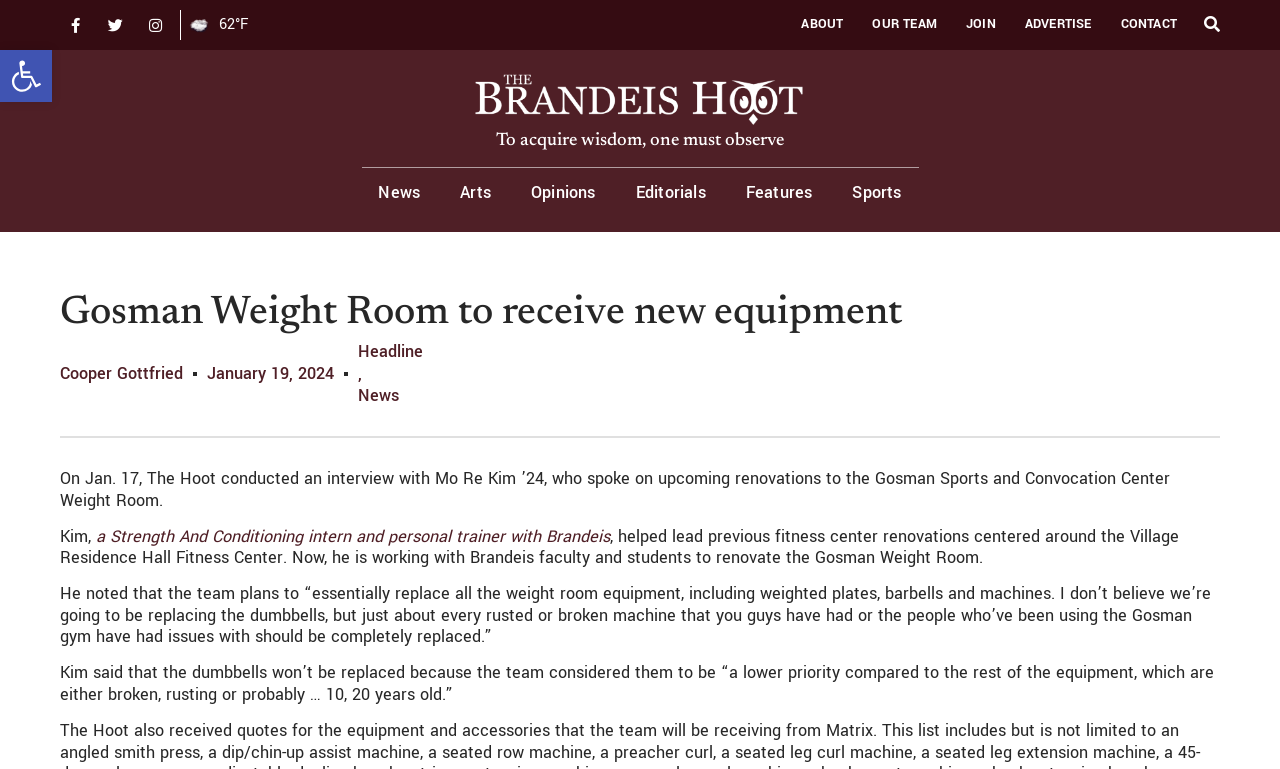Use one word or a short phrase to answer the question provided: 
What is the current temperature?

62°F